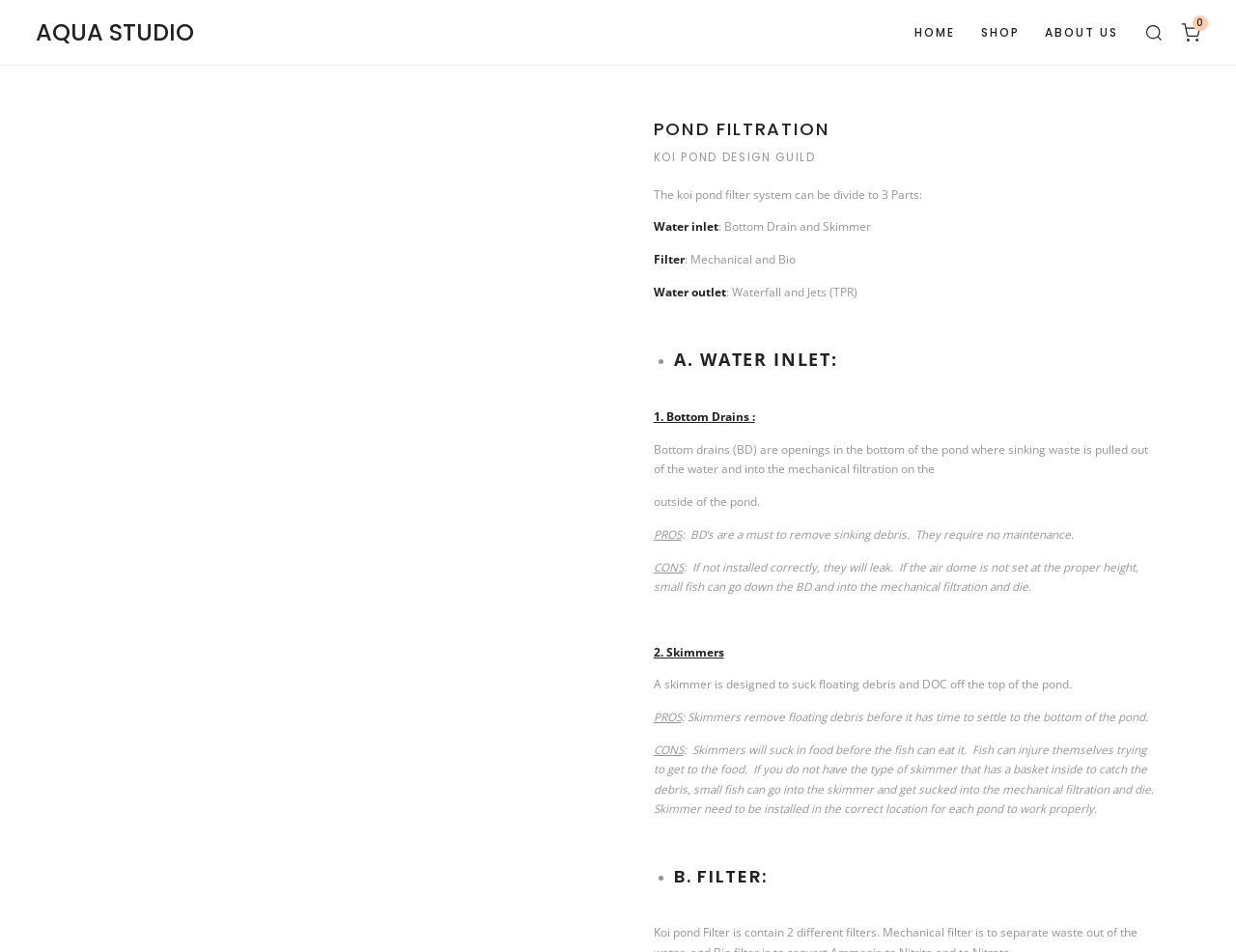Identify the coordinates of the bounding box for the element described below: "parent_node: 0". Return the coordinates as four float numbers between 0 and 1: [left, top, right, bottom].

[0.926, 0.022, 0.941, 0.046]